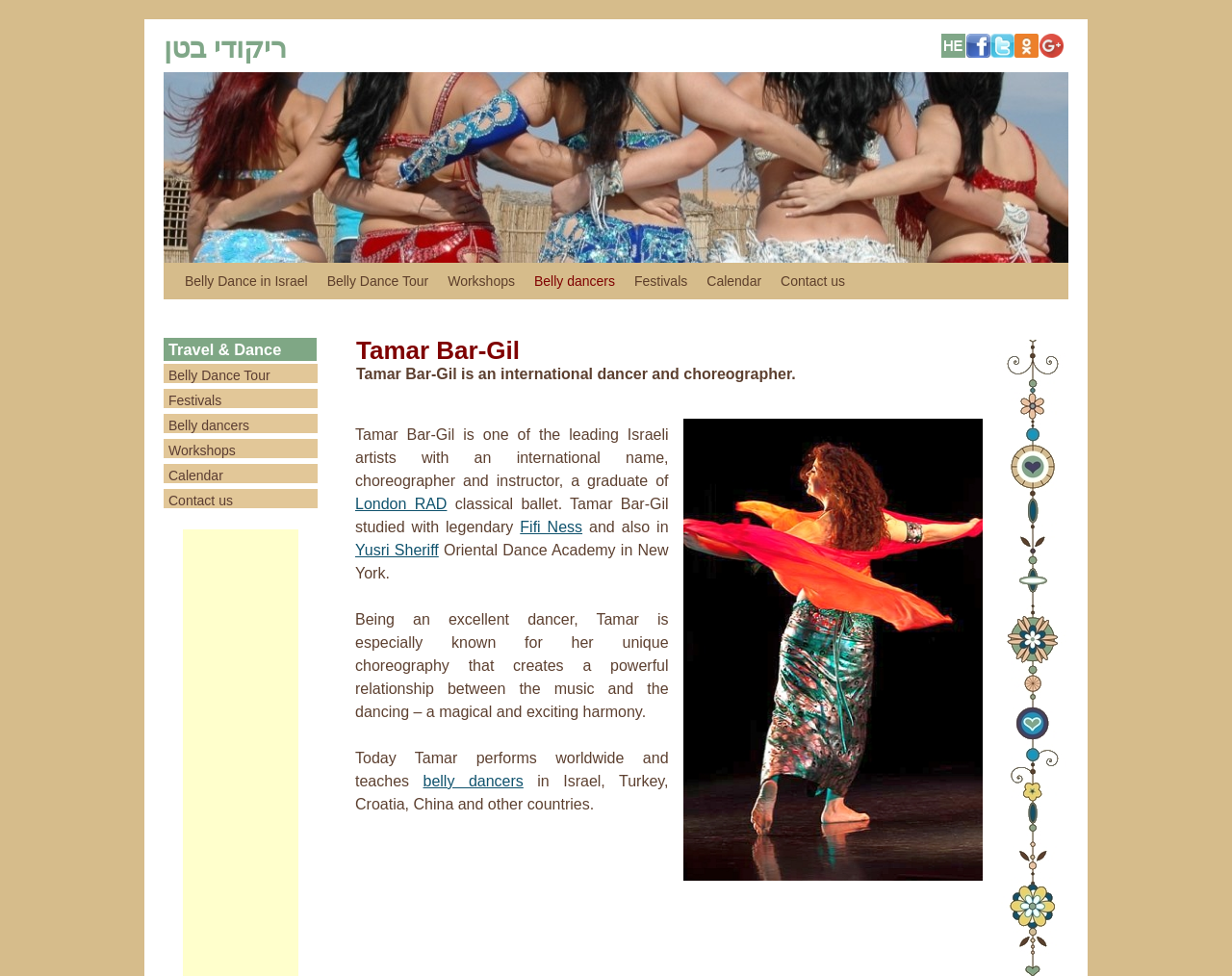Identify the bounding box coordinates of the part that should be clicked to carry out this instruction: "Read about Tamar Bar-Gil's biography".

[0.288, 0.419, 0.554, 0.919]